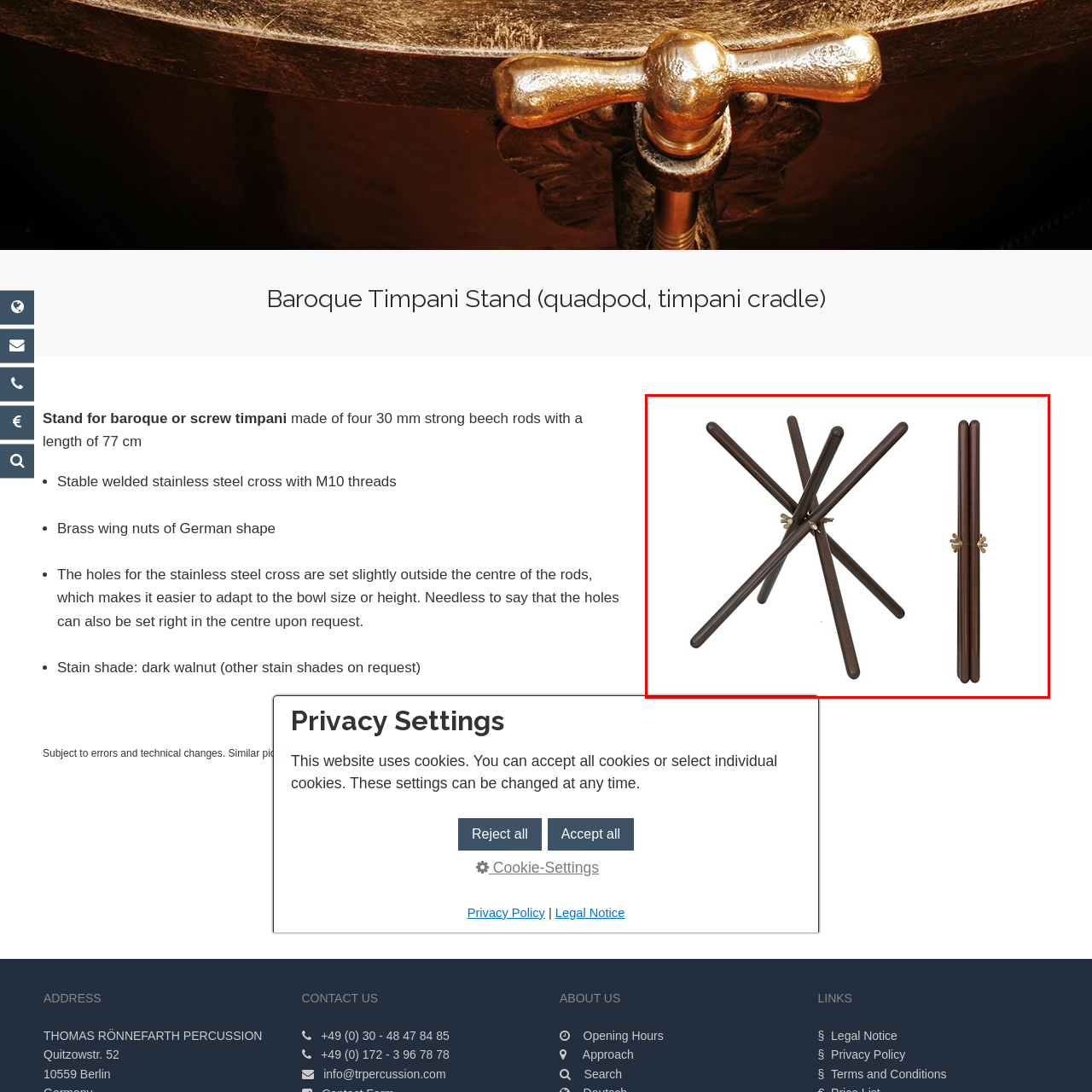What type of stain is the stand finished in?
Look closely at the image within the red bounding box and respond to the question with one word or a brief phrase.

Dark walnut